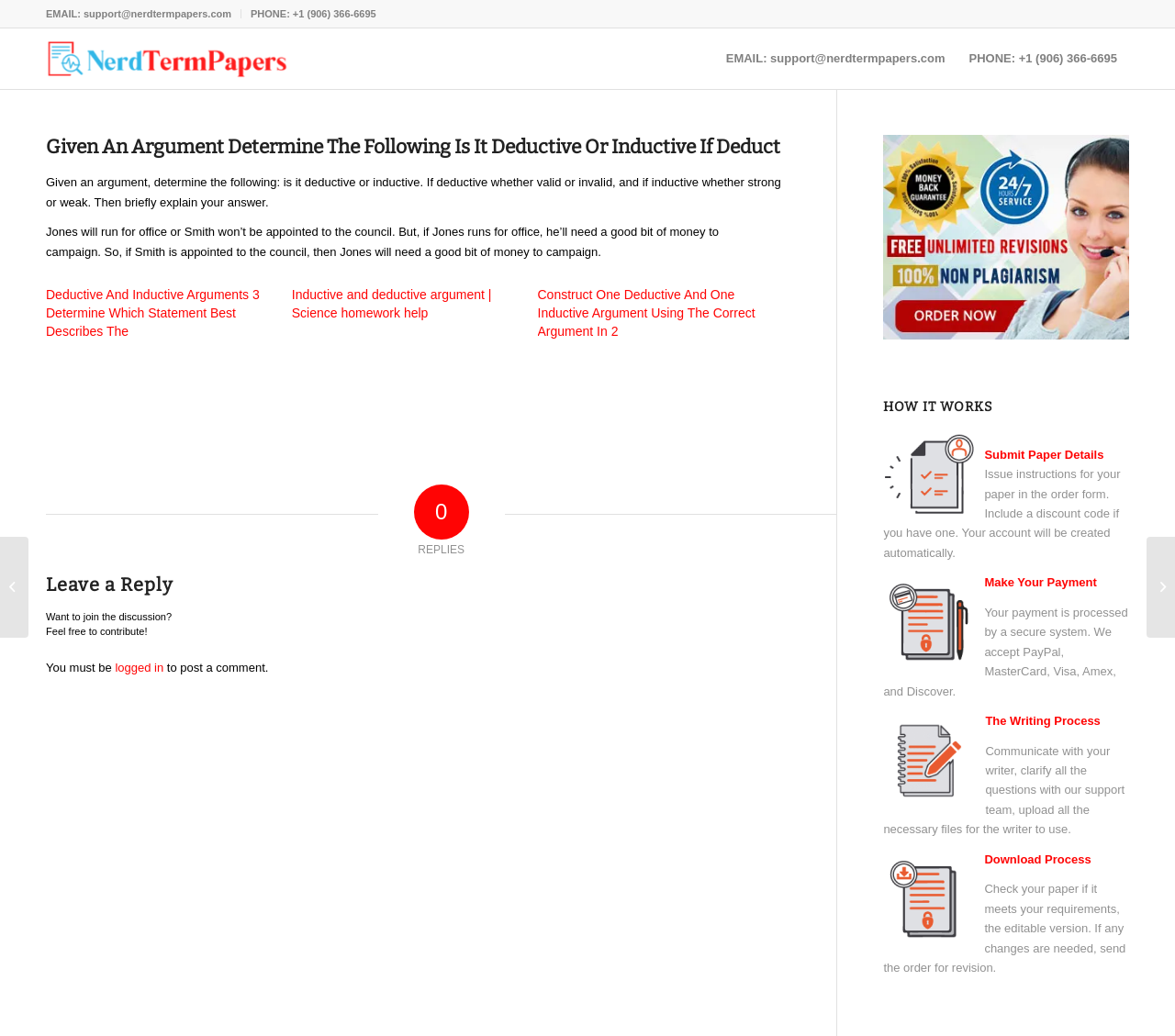Determine the main headline from the webpage and extract its text.

Given An Argument Determine The Following Is It Deductive Or Inductive If Deduct